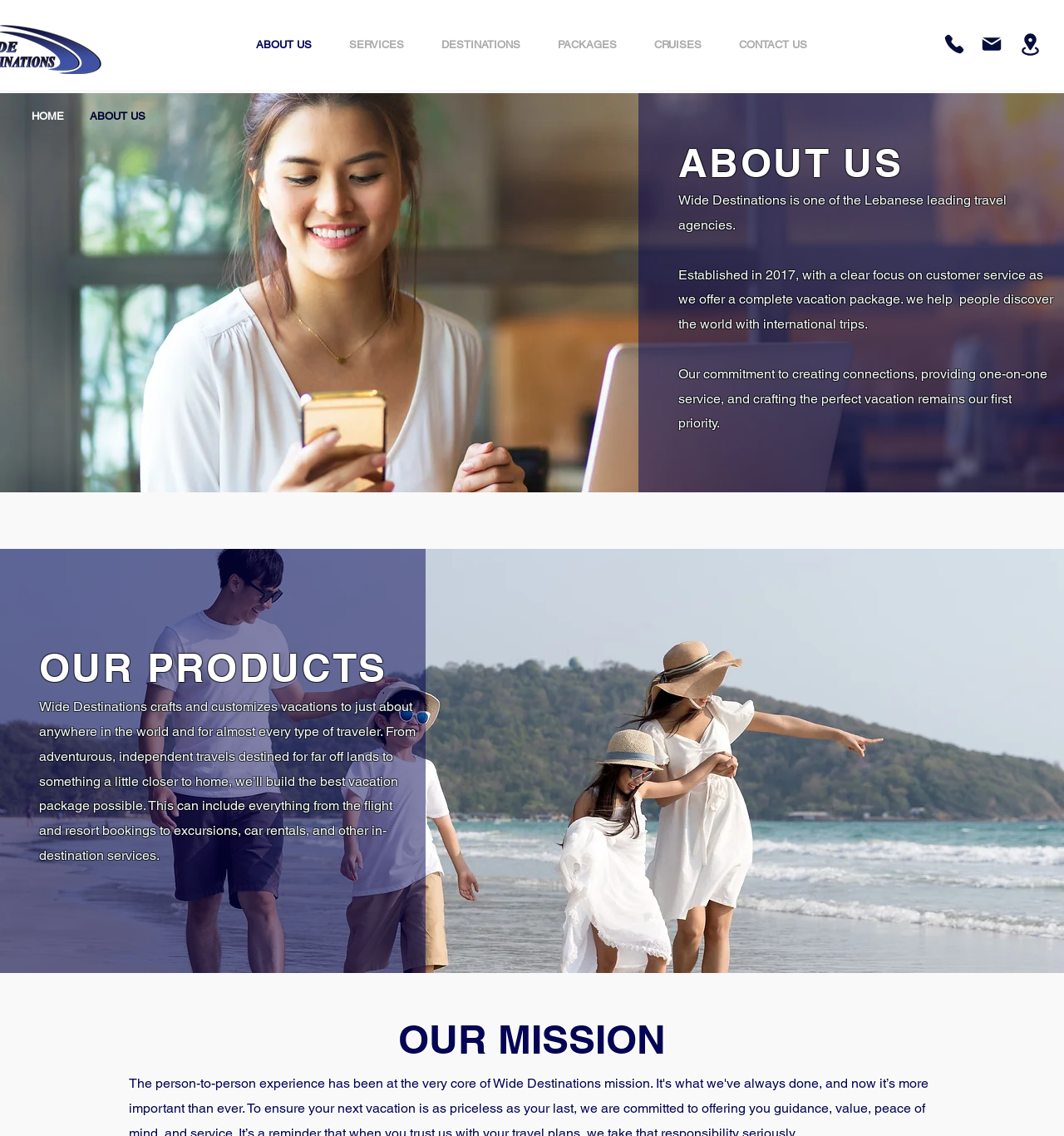Determine the bounding box for the HTML element described here: "DESTINATIONS". The coordinates should be given as [left, top, right, bottom] with each number being a float between 0 and 1.

[0.397, 0.021, 0.506, 0.058]